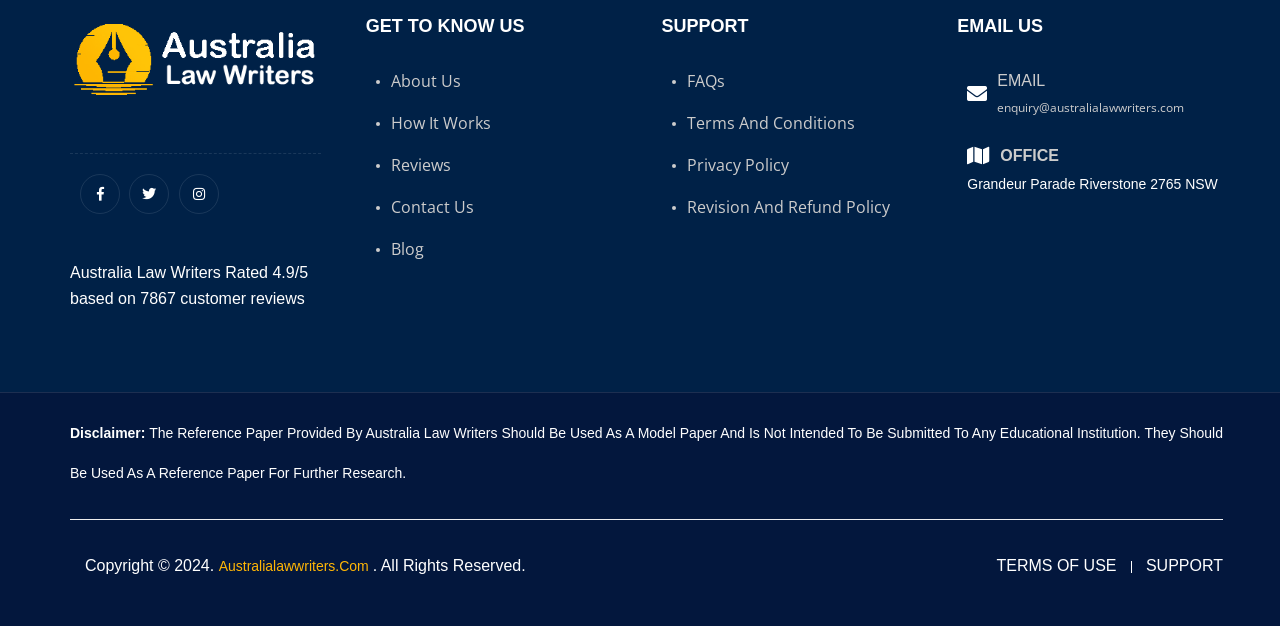Please respond to the question using a single word or phrase:
What is the copyright year of Australia Law Writers' website?

2024